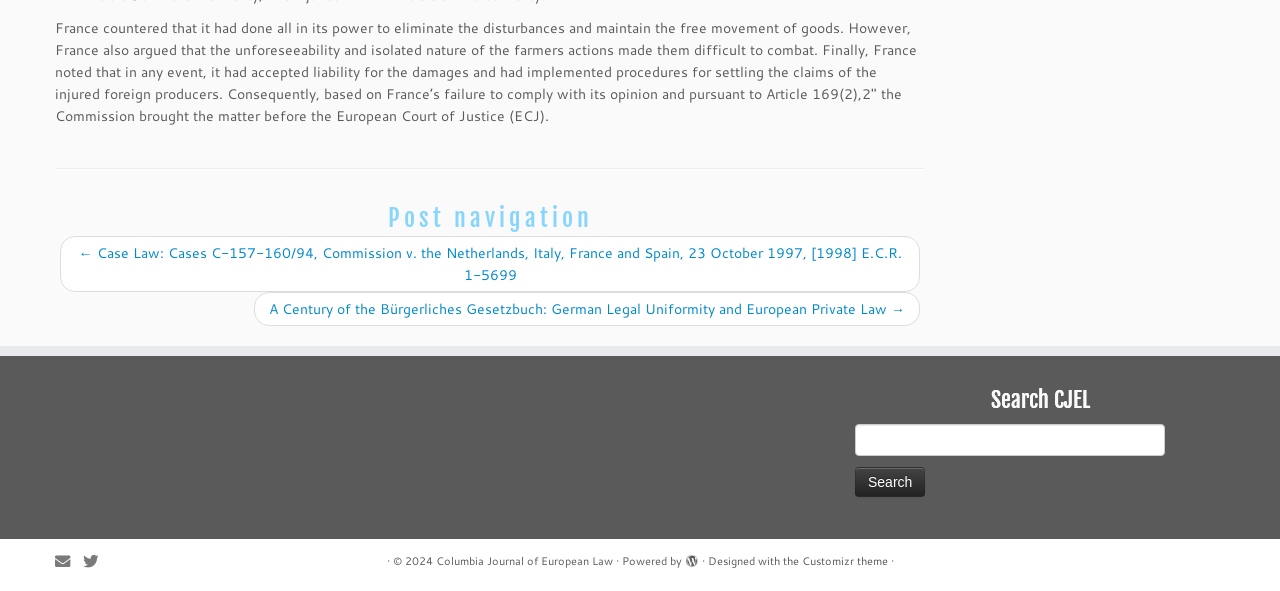Determine the bounding box coordinates for the area that should be clicked to carry out the following instruction: "Go to the previous case law".

[0.061, 0.411, 0.704, 0.482]